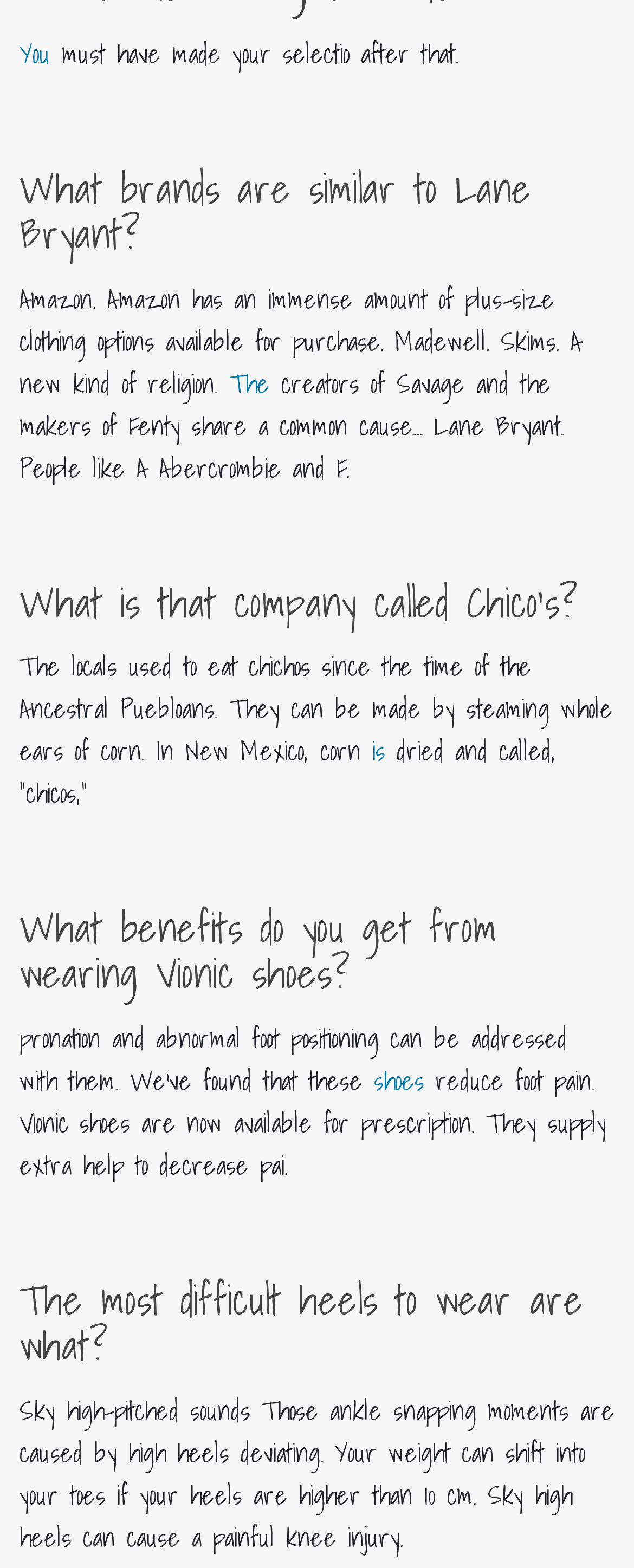Provide a short, one-word or phrase answer to the question below:
What is Chico's?

A company